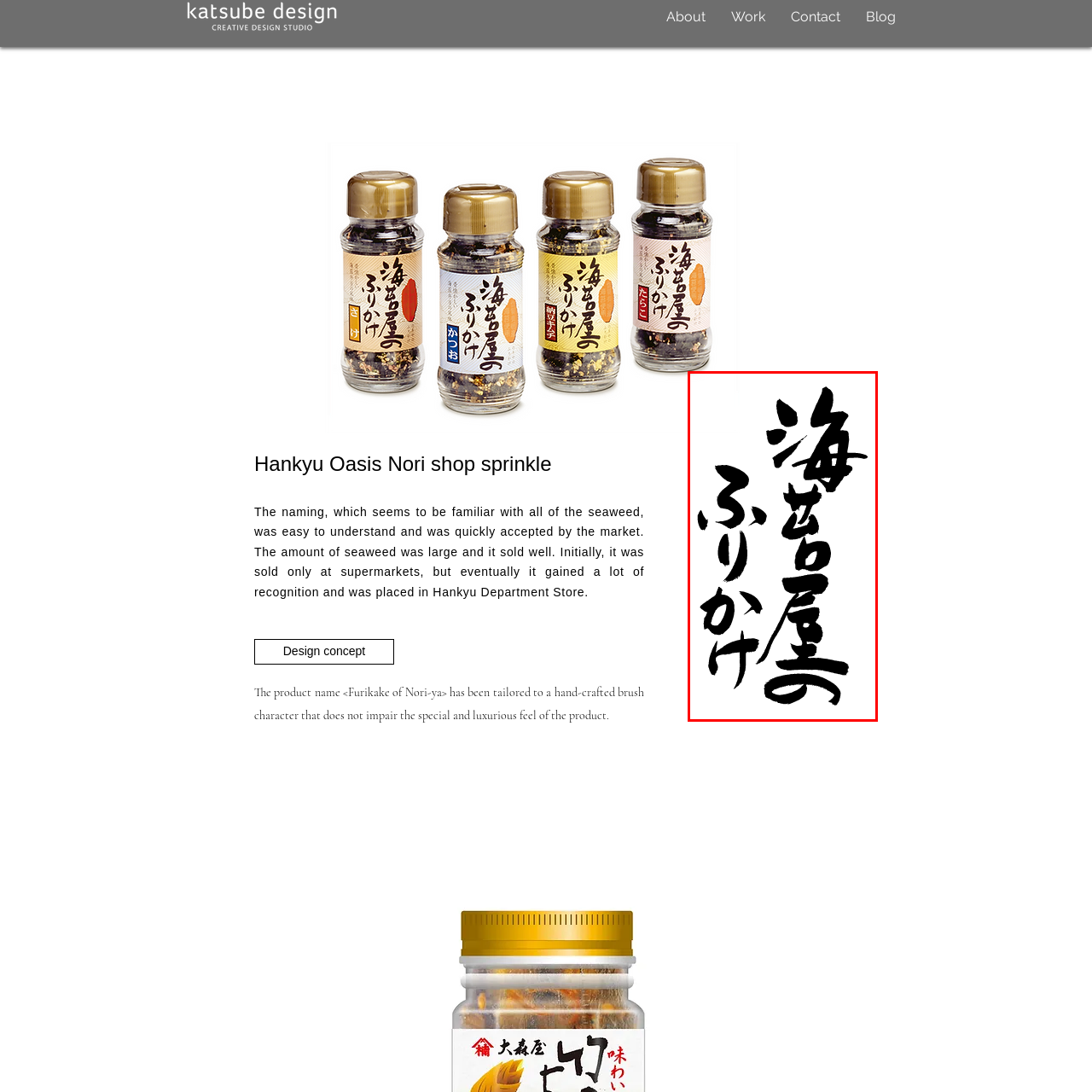Pay attention to the content inside the red bounding box and deliver a detailed answer to the following question based on the image's details: What is furikake typically used to enhance?

According to the caption, furikake is a popular Japanese seasoning often used to enhance rice dishes, which suggests that it is commonly paired with rice-based meals.